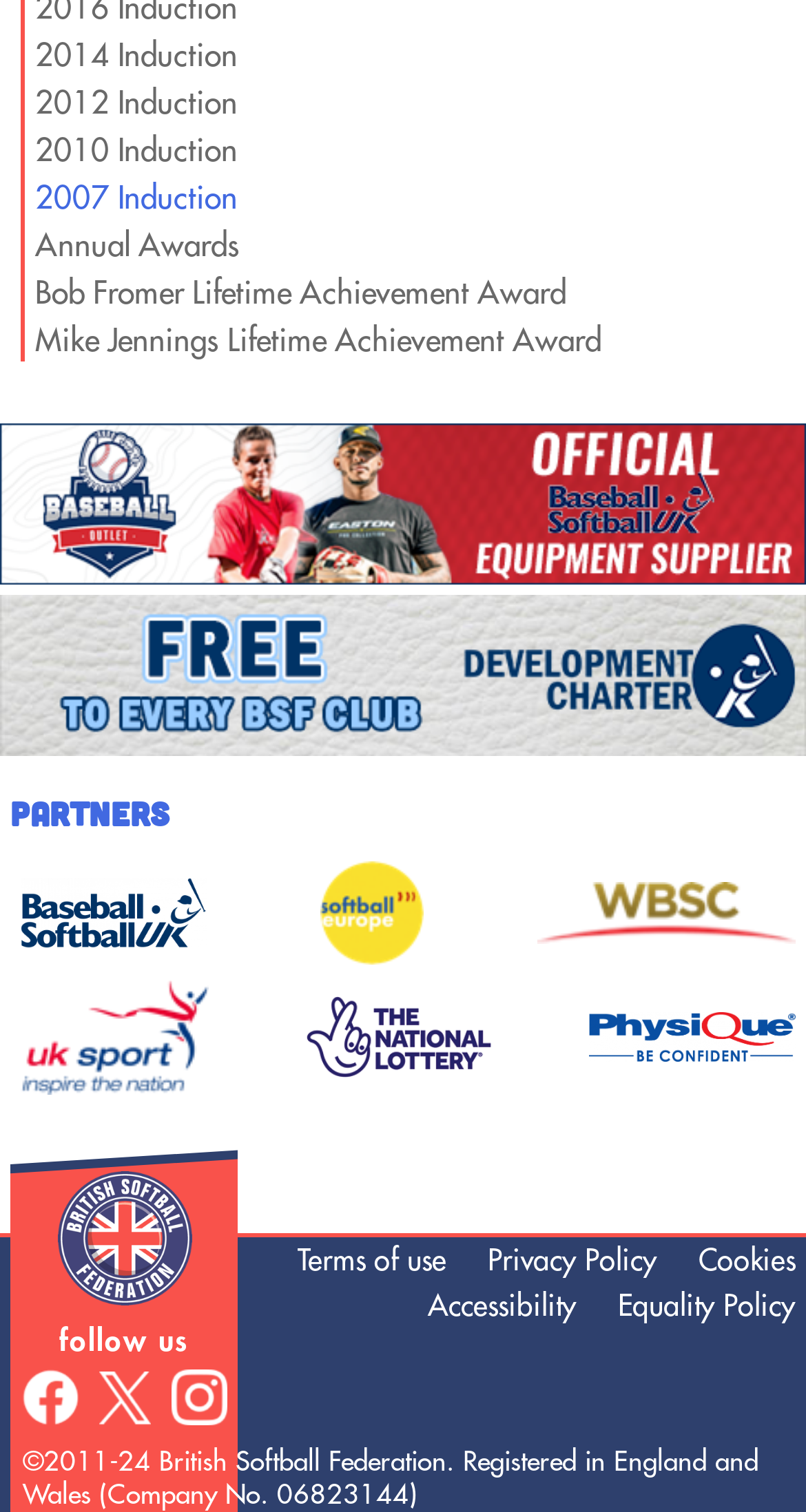Pinpoint the bounding box coordinates of the clickable element to carry out the following instruction: "Read Terms of use."

[0.369, 0.824, 0.554, 0.843]